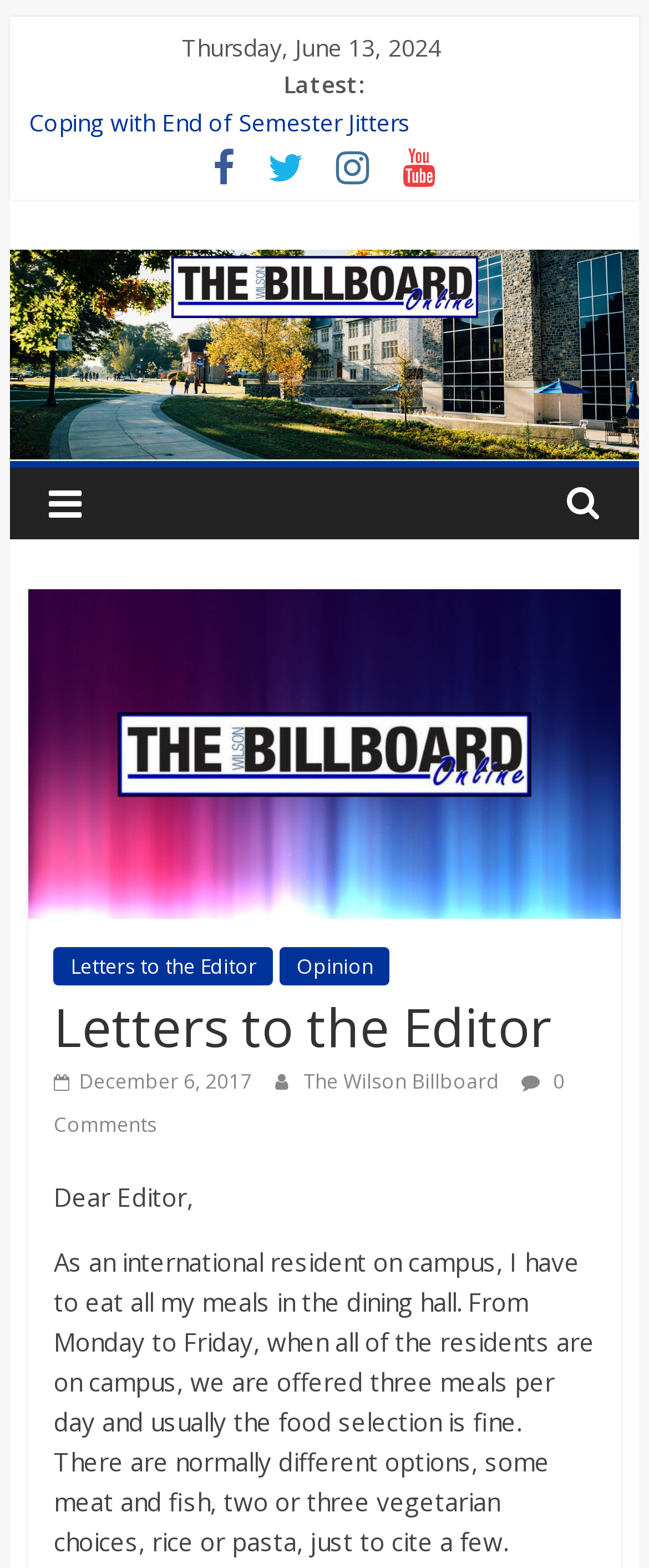Find and indicate the bounding box coordinates of the region you should select to follow the given instruction: "Read the latest news".

[0.437, 0.044, 0.563, 0.064]